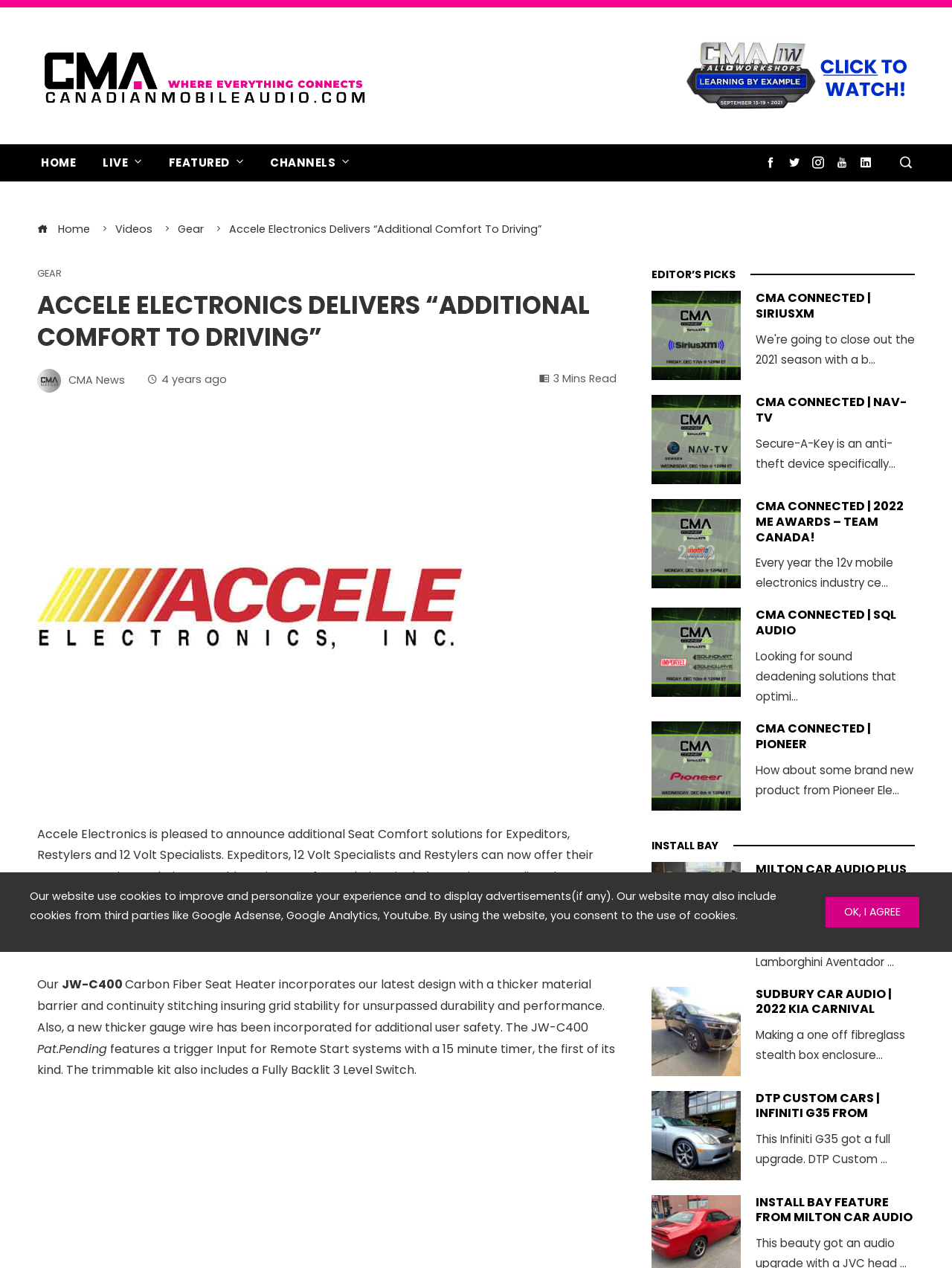What is the name of the award mentioned in the 'CMA CONNECTED' section?
Use the information from the screenshot to give a comprehensive response to the question.

In the 'CMA CONNECTED' section, there is a link and image related to the '2022 ME AWARDS – Team CANADA!', which suggests that the award mentioned is the ME AWARDS.